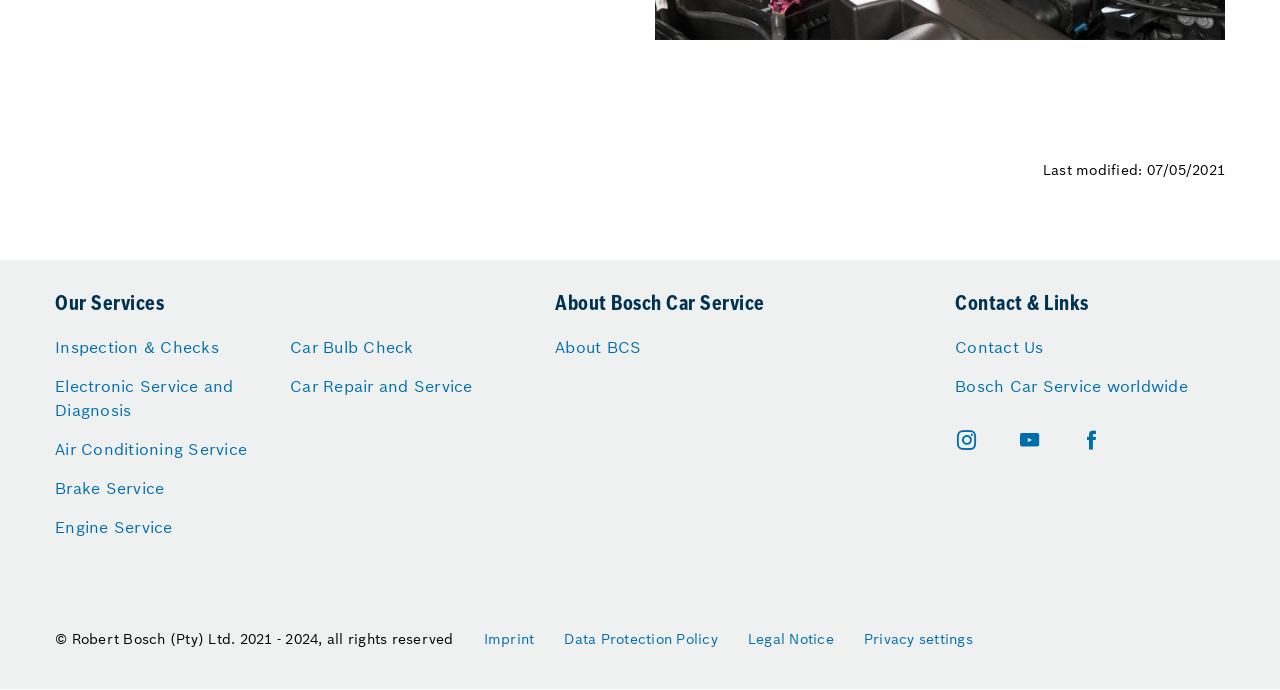Find the bounding box coordinates for the element that must be clicked to complete the instruction: "View Imprint". The coordinates should be four float numbers between 0 and 1, indicated as [left, top, right, bottom].

[0.378, 0.912, 0.417, 0.941]